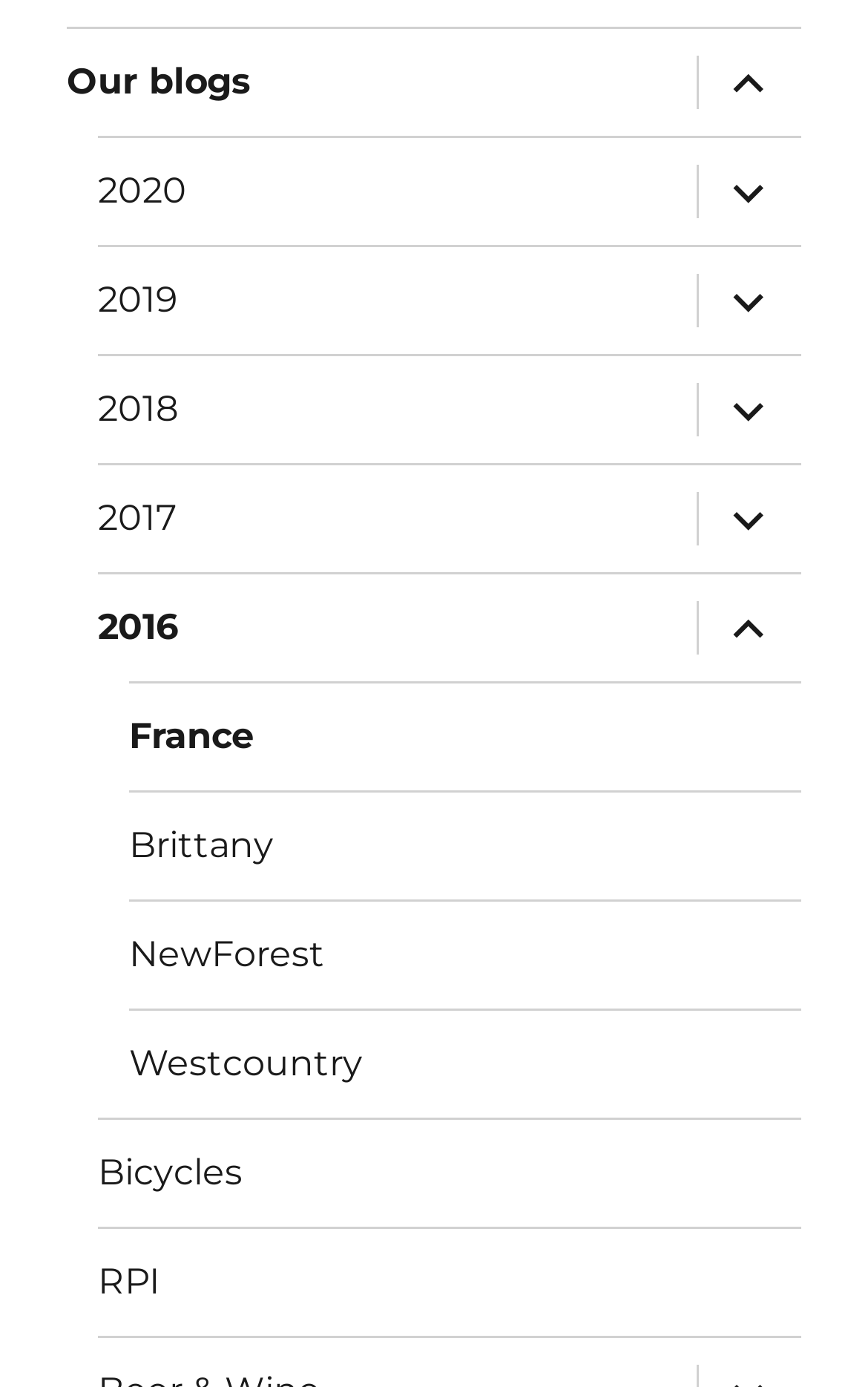Please give the bounding box coordinates of the area that should be clicked to fulfill the following instruction: "Visit France". The coordinates should be in the format of four float numbers from 0 to 1, i.e., [left, top, right, bottom].

[0.149, 0.492, 0.923, 0.569]